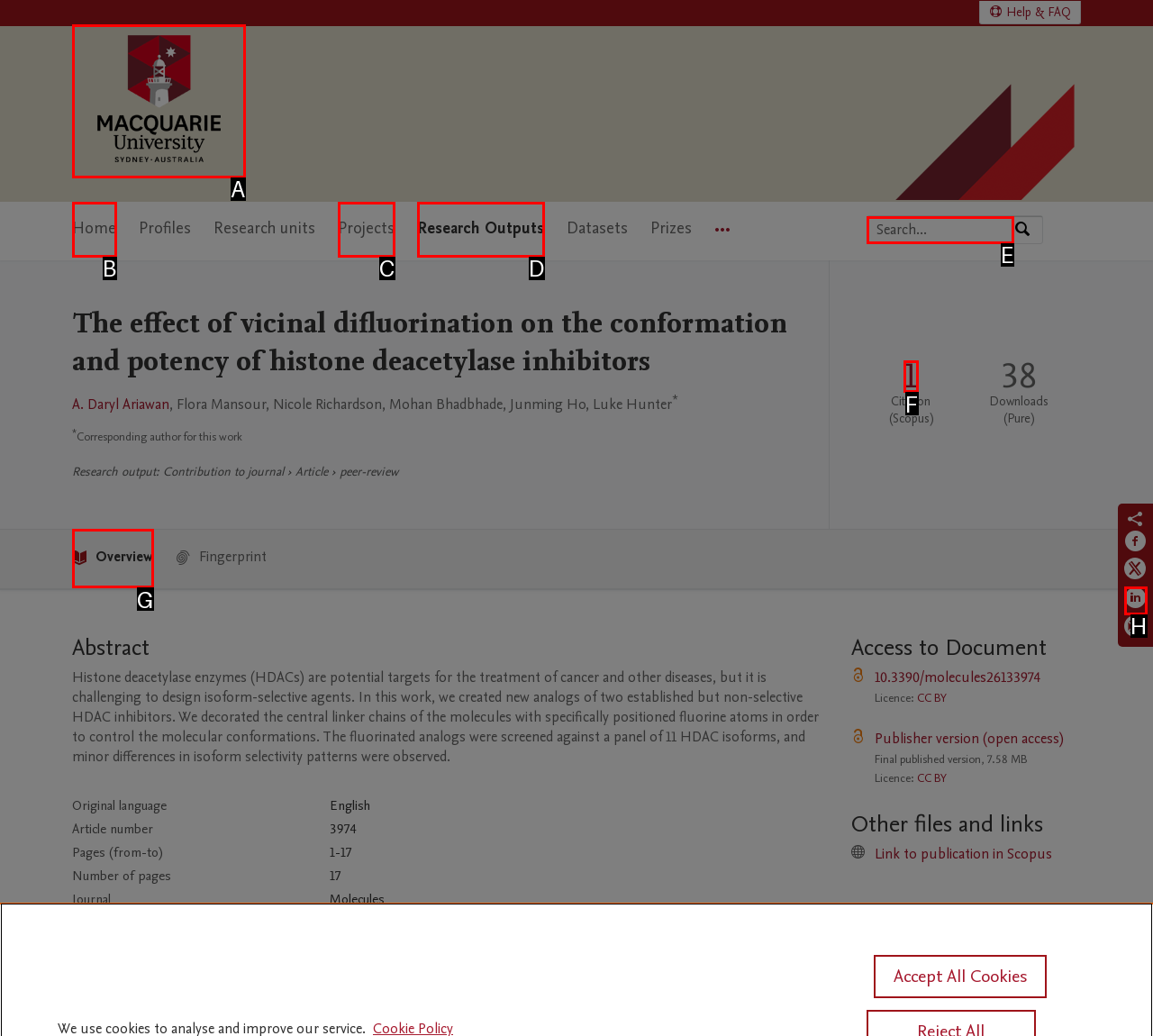Tell me which one HTML element you should click to complete the following task: visit 2023 Numerology
Answer with the option's letter from the given choices directly.

None